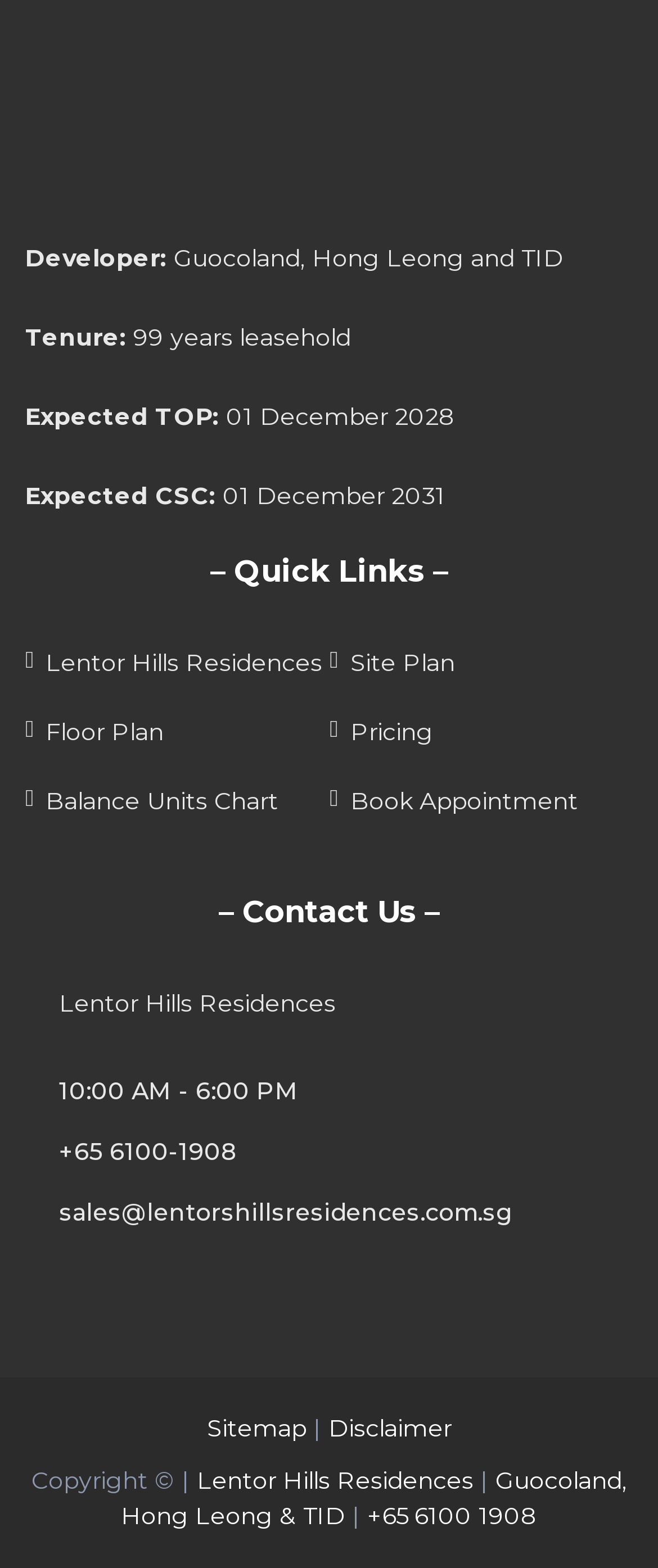Please identify the bounding box coordinates of the element's region that I should click in order to complete the following instruction: "Get the pricing information". The bounding box coordinates consist of four float numbers between 0 and 1, i.e., [left, top, right, bottom].

[0.501, 0.445, 0.953, 0.489]